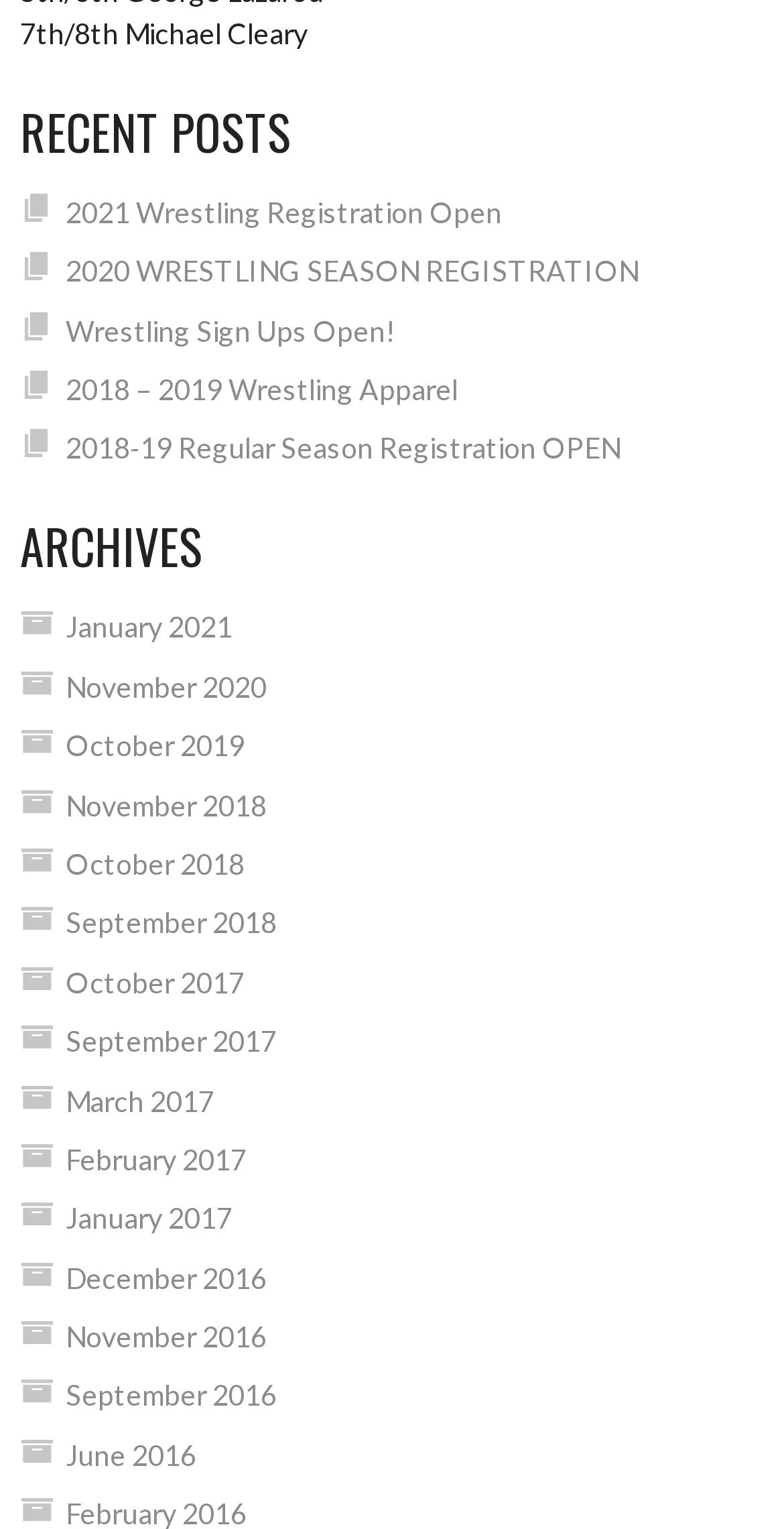What is the earliest year listed in the archives?
Look at the screenshot and give a one-word or phrase answer.

2016